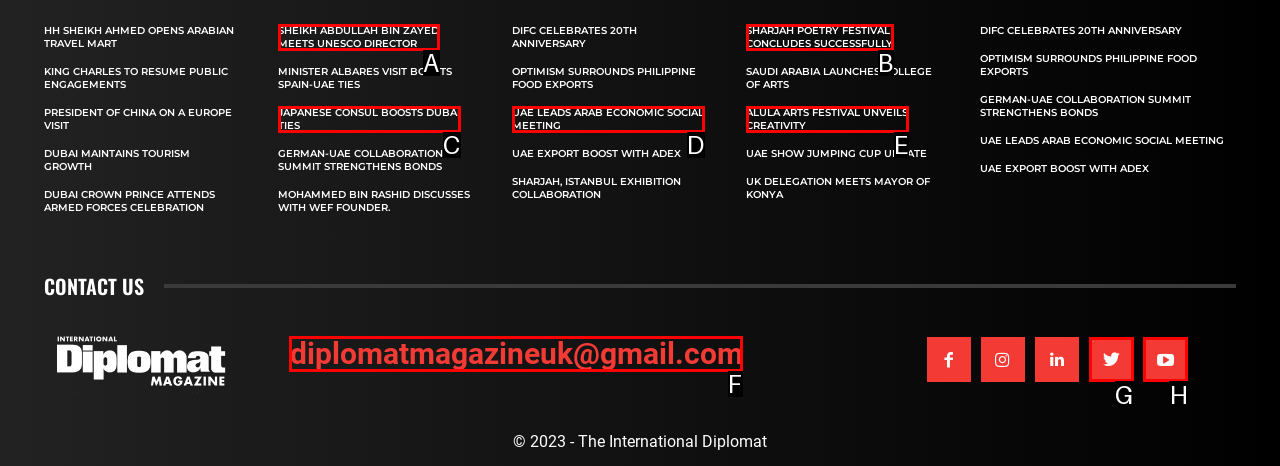Choose the correct UI element to click for this task: Contact us through diplomatmagazineuk@gmail.com Answer using the letter from the given choices.

F